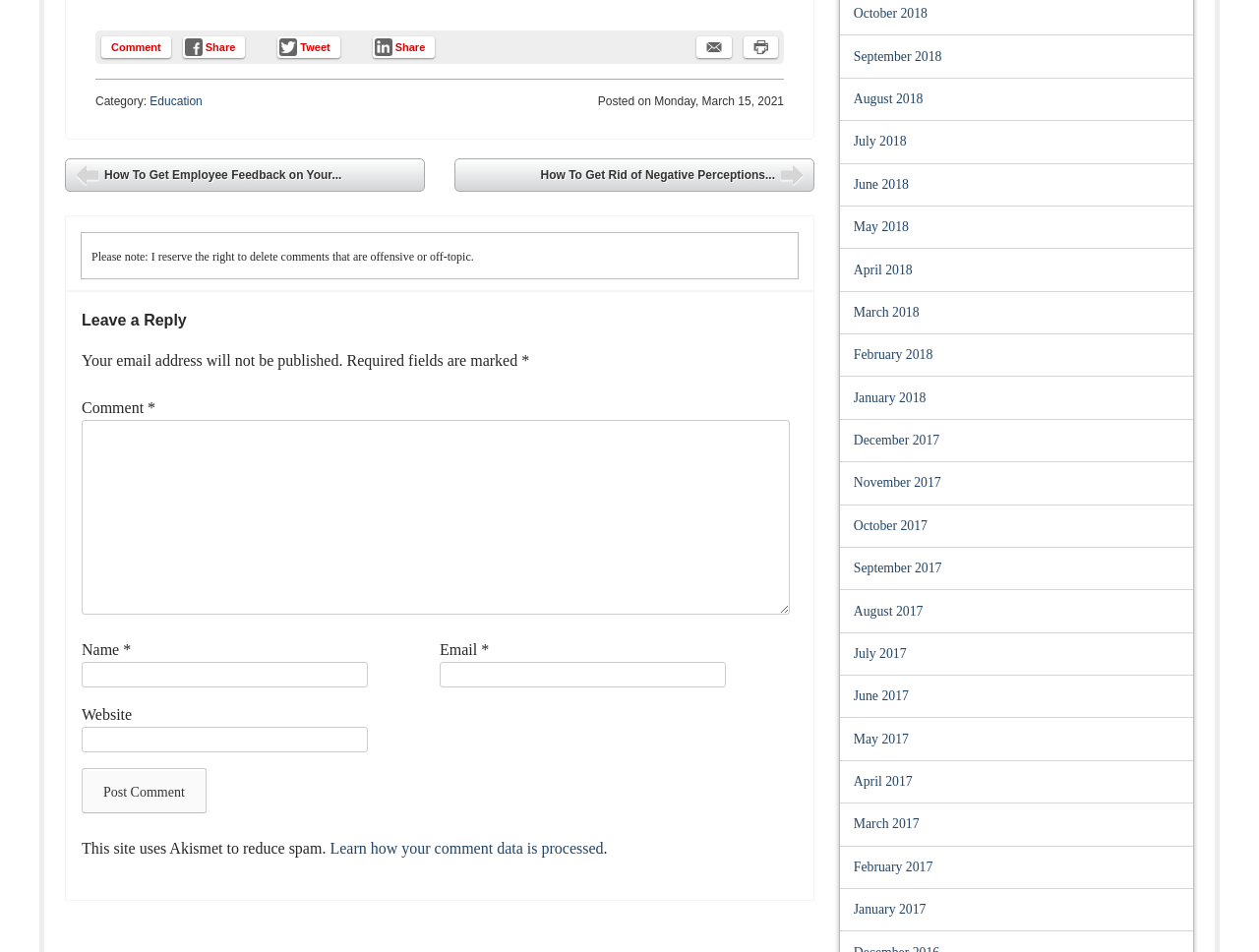Provide a one-word or one-phrase answer to the question:
What is the name of the plugin used to reduce spam?

Akismet